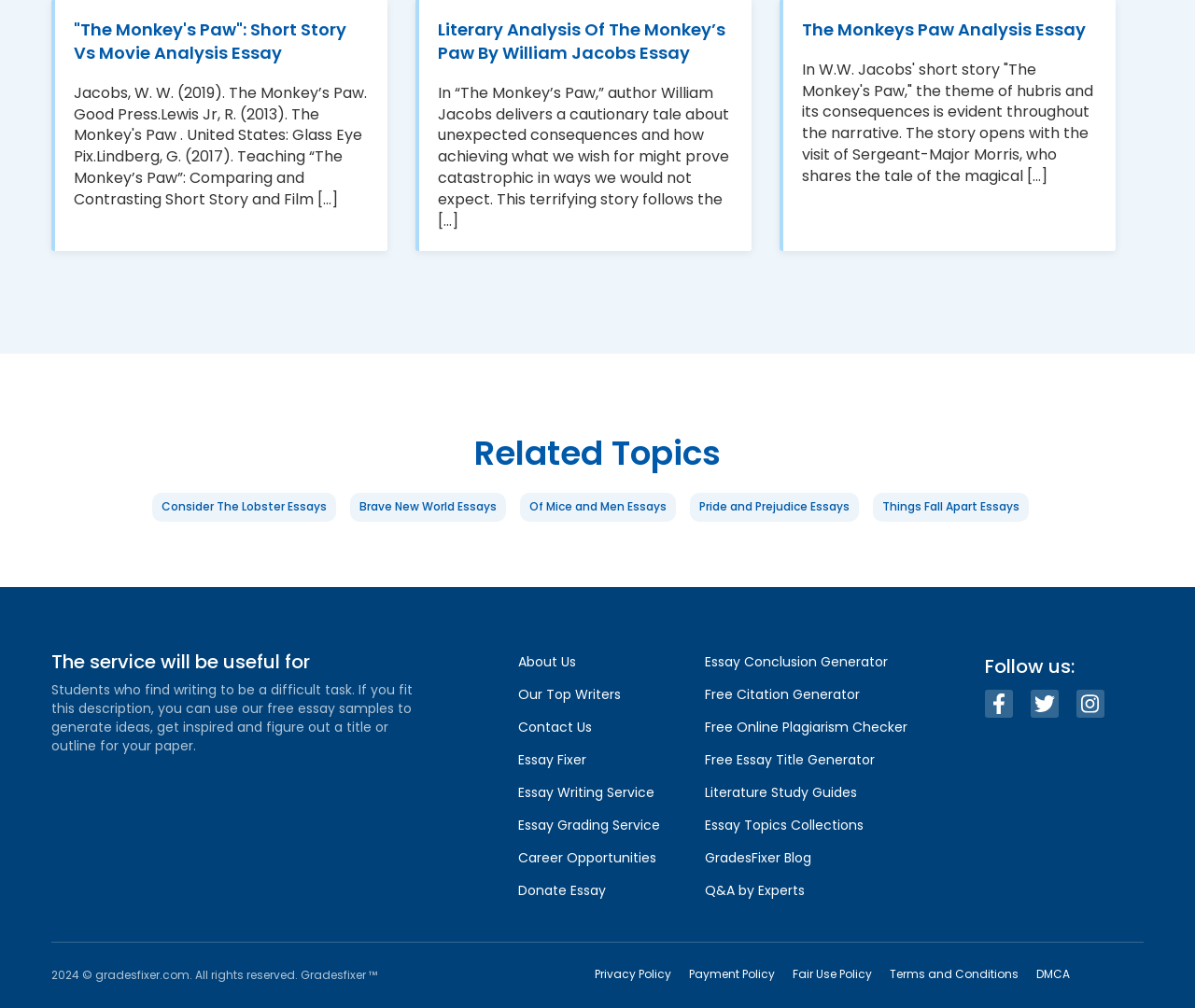Based on the element description: "Essay Writing Service", identify the UI element and provide its bounding box coordinates. Use four float numbers between 0 and 1, [left, top, right, bottom].

[0.434, 0.777, 0.548, 0.795]